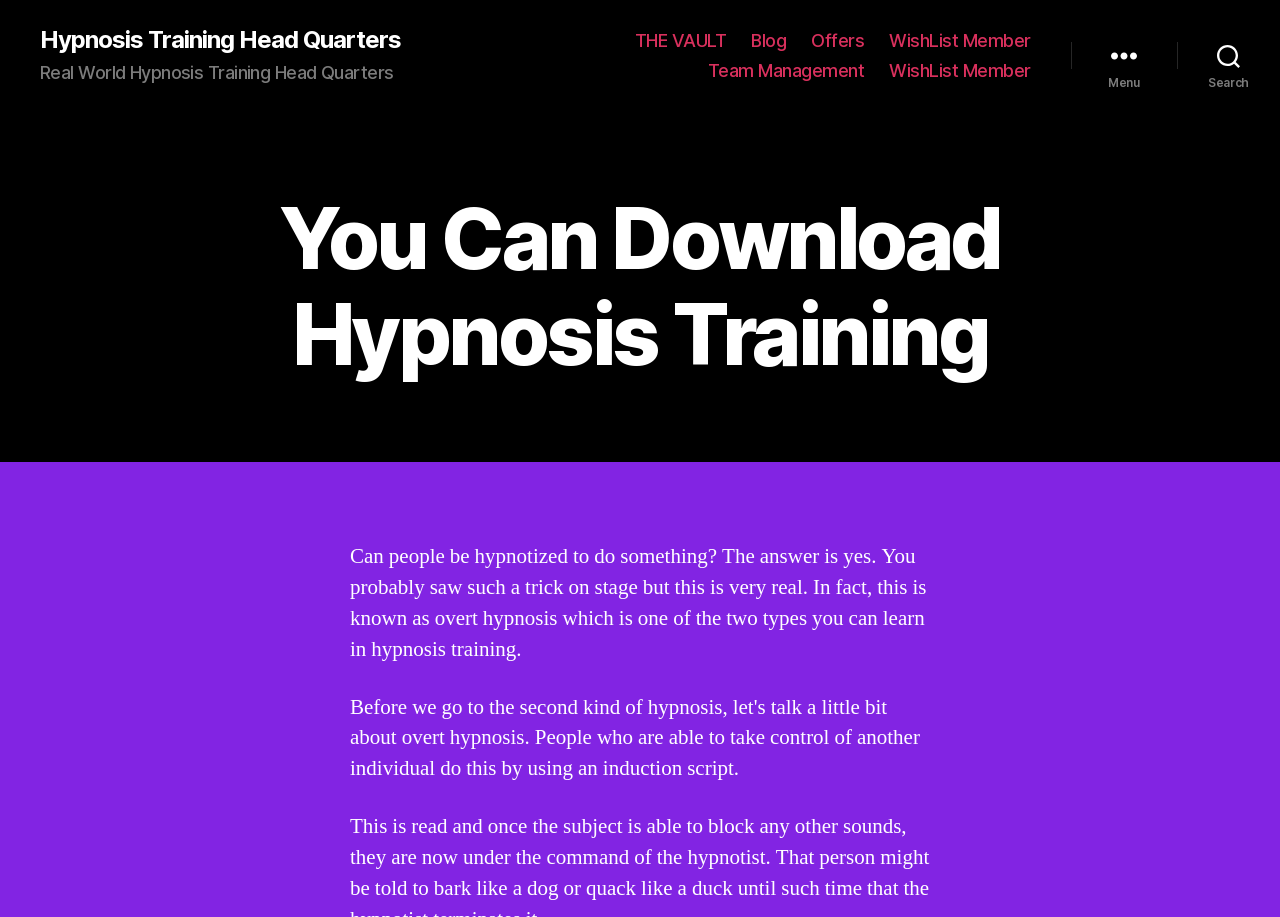Answer the question using only one word or a concise phrase: How many navigation links are available?

6